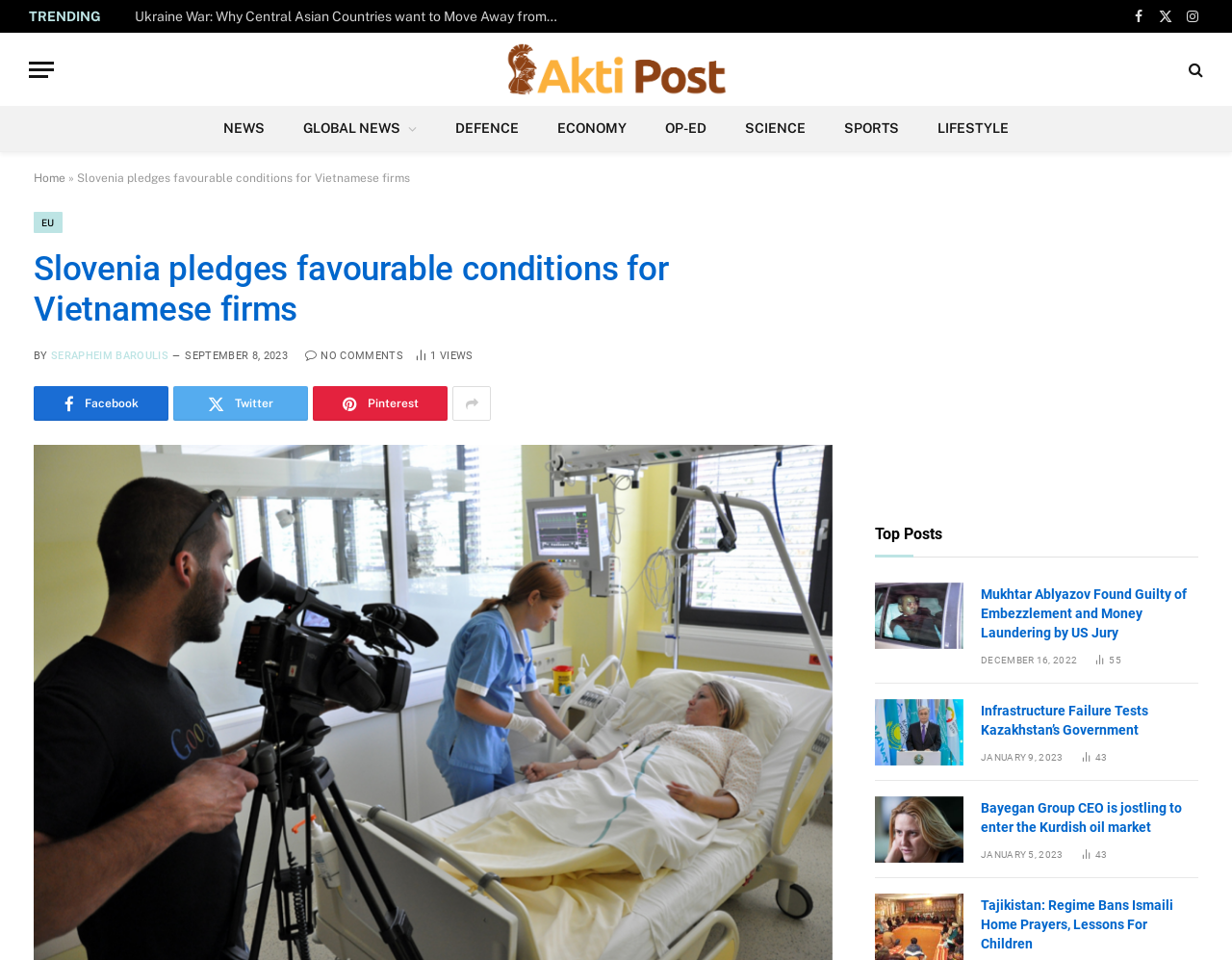Please specify the bounding box coordinates of the element that should be clicked to execute the given instruction: 'Read the article about Slovenia and Vietnam'. Ensure the coordinates are four float numbers between 0 and 1, expressed as [left, top, right, bottom].

[0.027, 0.26, 0.676, 0.344]